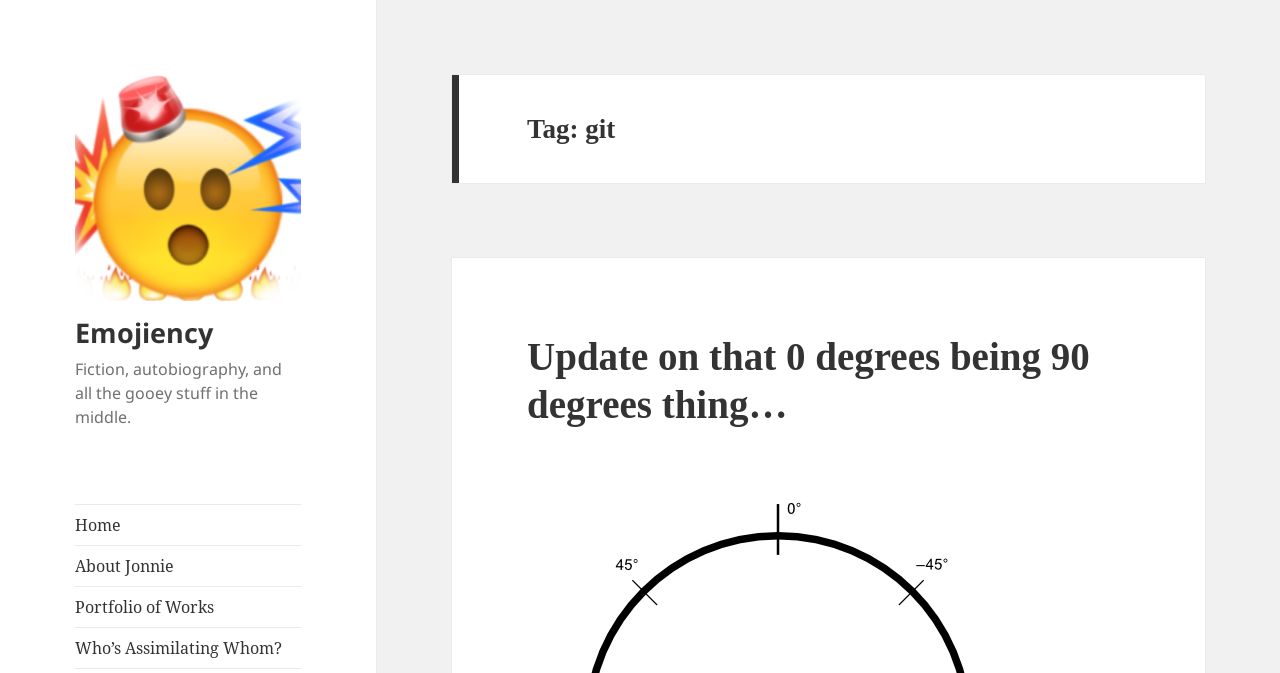Provide a short, one-word or phrase answer to the question below:
How many links are there in the top navigation menu?

4